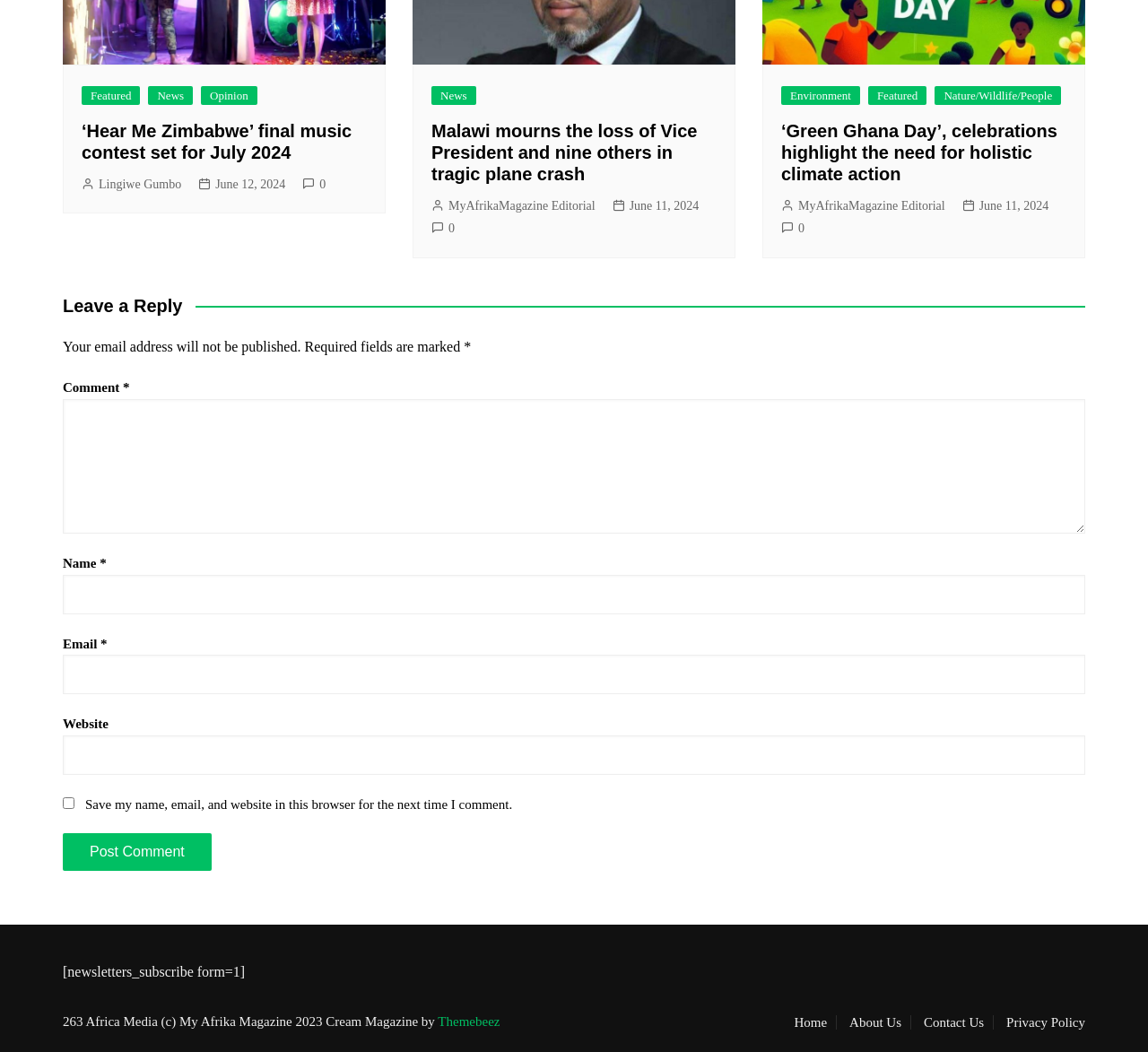Please find the bounding box coordinates of the element's region to be clicked to carry out this instruction: "Visit the 'Home' page".

[0.692, 0.965, 0.729, 0.979]